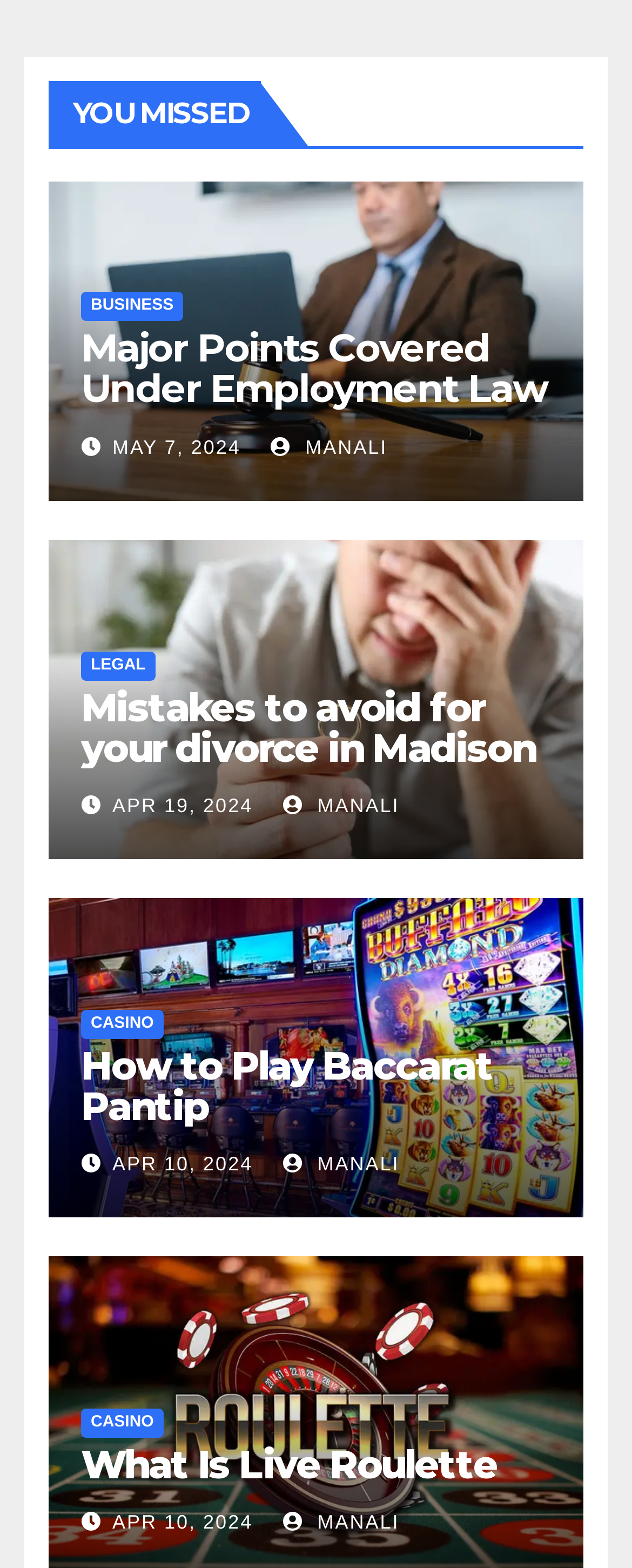Identify the bounding box coordinates of the clickable region required to complete the instruction: "Click on 'YOU MISSED'". The coordinates should be given as four float numbers within the range of 0 and 1, i.e., [left, top, right, bottom].

[0.077, 0.052, 0.413, 0.093]